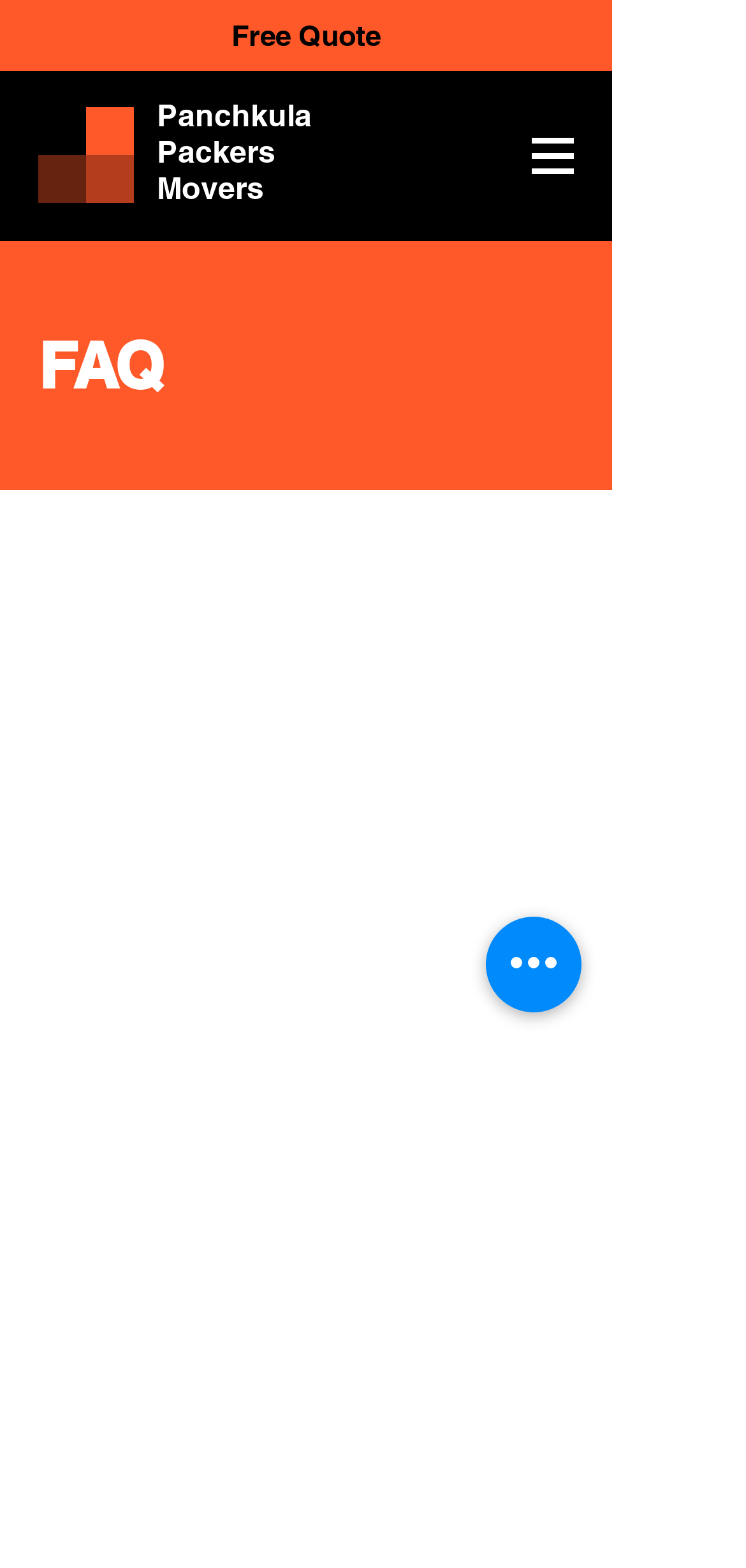Provide a short, one-word or phrase answer to the question below:
Is there a FAQ section on this webpage?

Yes